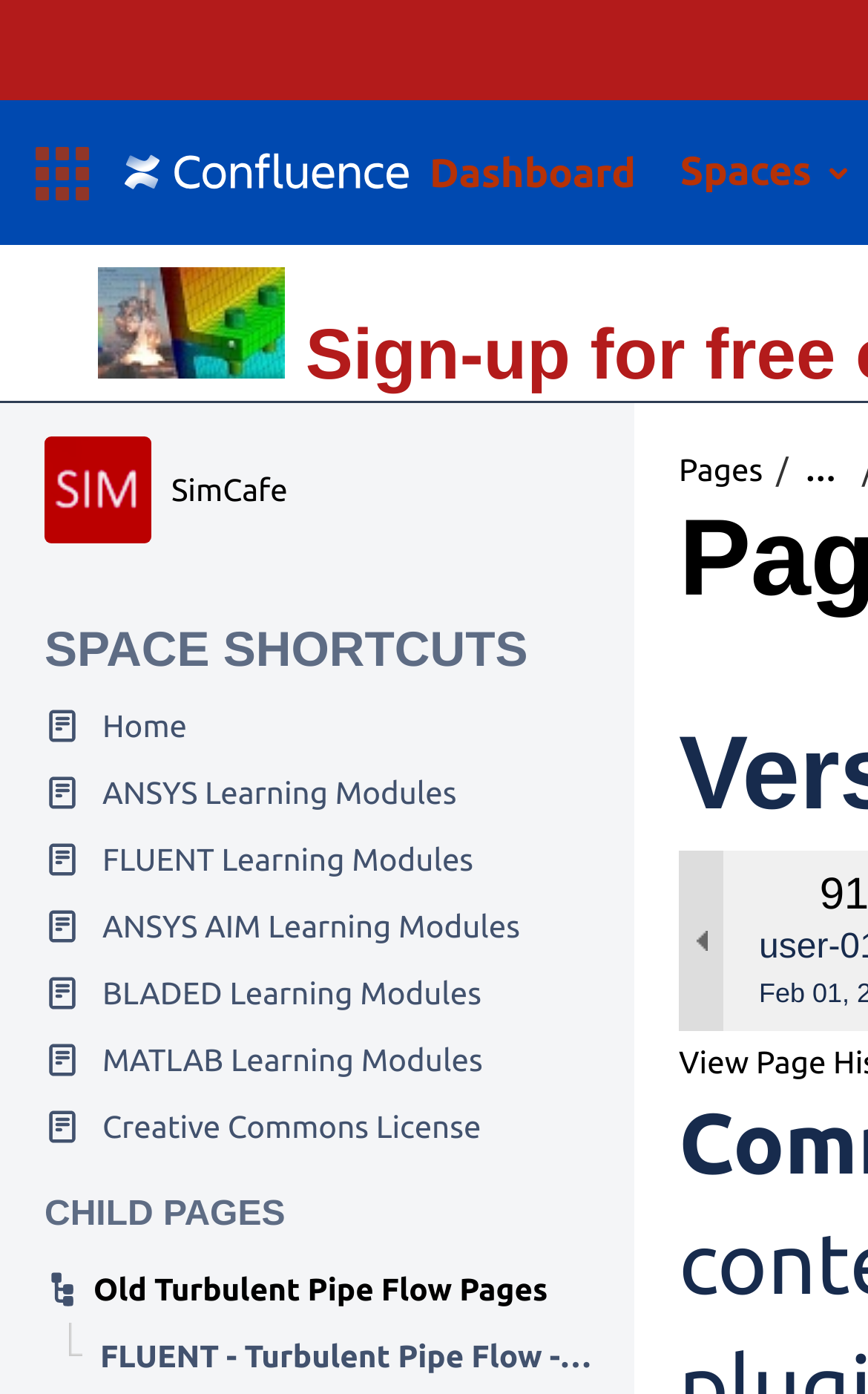What is the current step of the turbulent pipe flow?
Your answer should be a single word or phrase derived from the screenshot.

Step 7